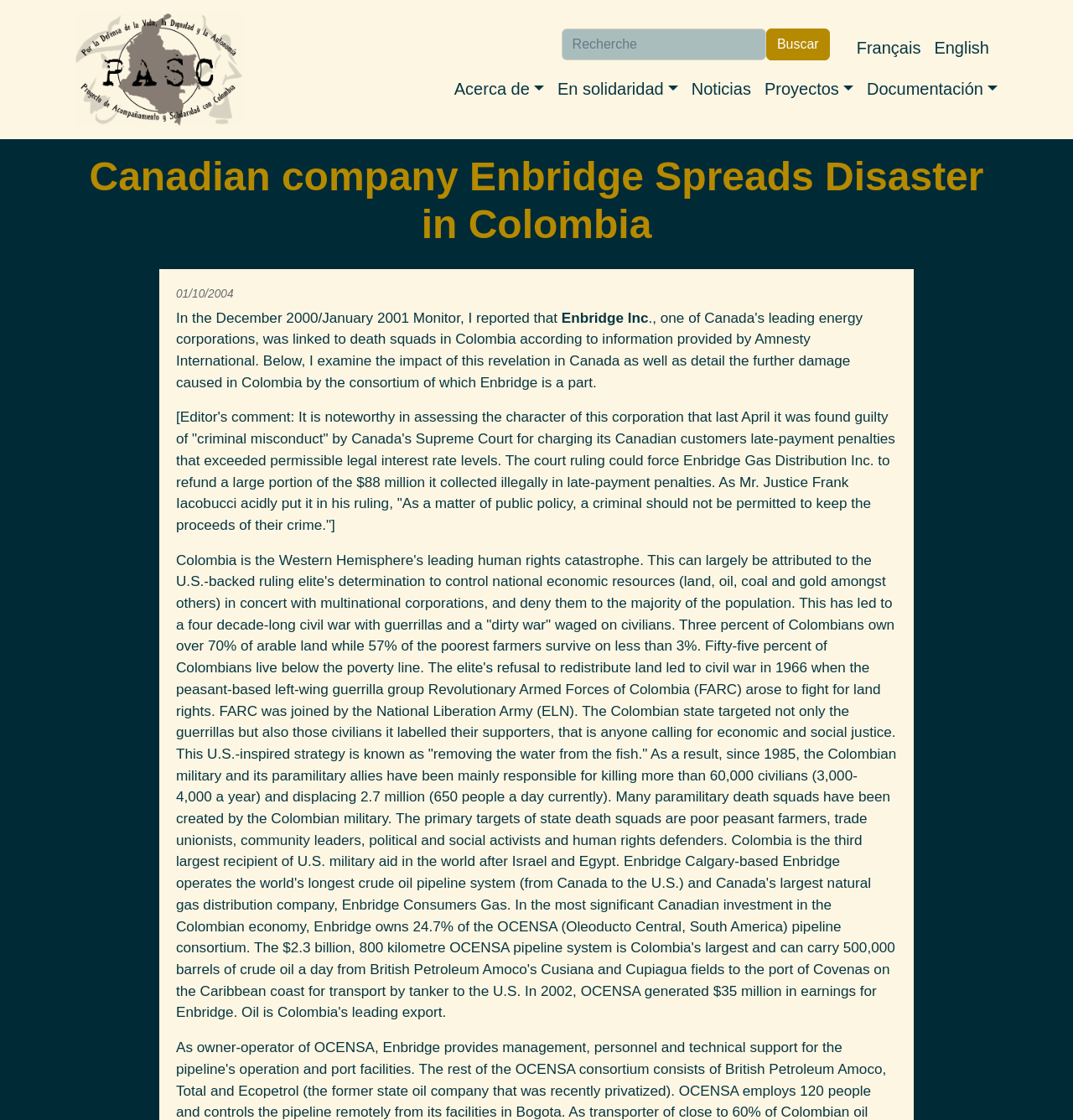Answer the following query with a single word or phrase:
What is the date mentioned in the article?

01/10/2004